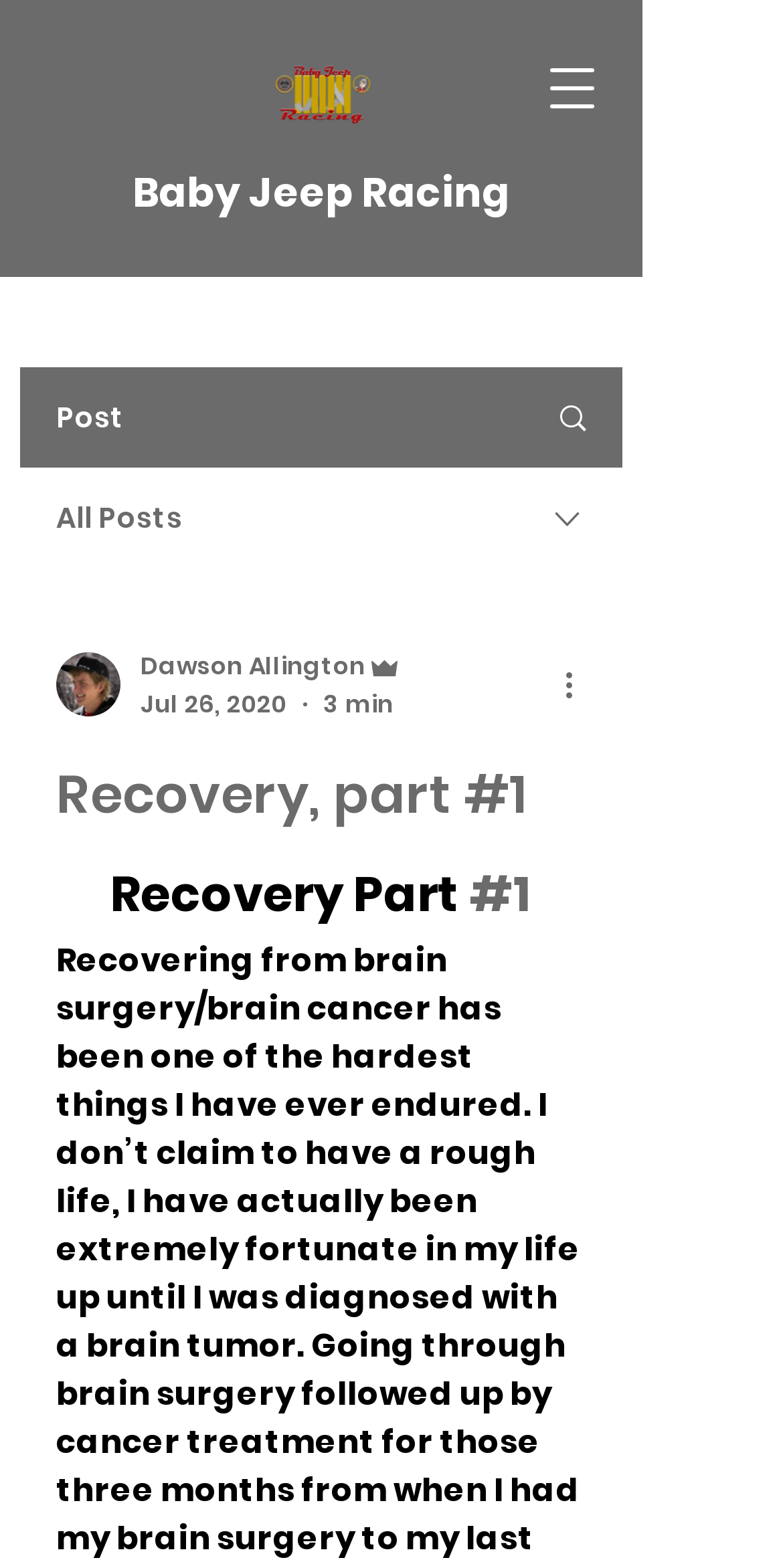How many minutes does it take to read the current post?
Examine the webpage screenshot and provide an in-depth answer to the question.

I found the reading time by looking at the generic element that contains the text '3 min' under the combobox. This element is located near the author's name and picture.